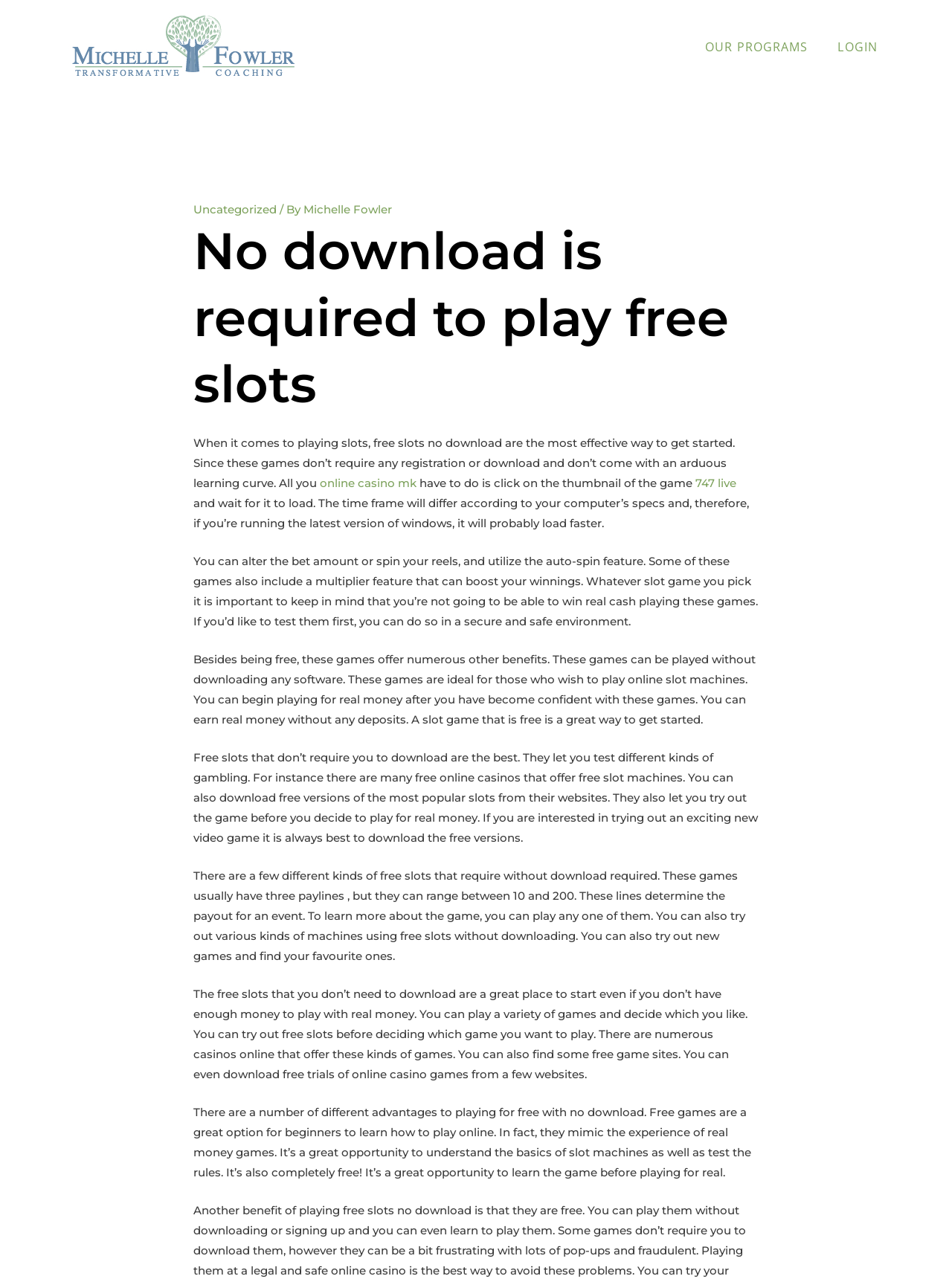Create an elaborate caption that covers all aspects of the webpage.

The webpage is titled "Fowler Coaching" and appears to be a blog or article page. At the top, there are three links: an empty link, "OUR PROGRAMS", and "LOGIN". Below these links, there is a header section with a title "No download is required to play free slots". 

The main content of the page is a long article about free slots games. The article is divided into several paragraphs, each discussing the benefits and features of playing free slots without downloading any software. The text explains how these games can be played without registration or download, and how they can help beginners learn the basics of slot machines. 

Throughout the article, there are several links to external websites, including "online casino mk" and "747 live". The article also mentions that free slots games can be played without winning real cash, but they can help players become confident before playing for real money. 

The overall structure of the page is simple, with a clear header section and a long block of text making up the main content. The links and external references are scattered throughout the article, providing additional resources for readers.